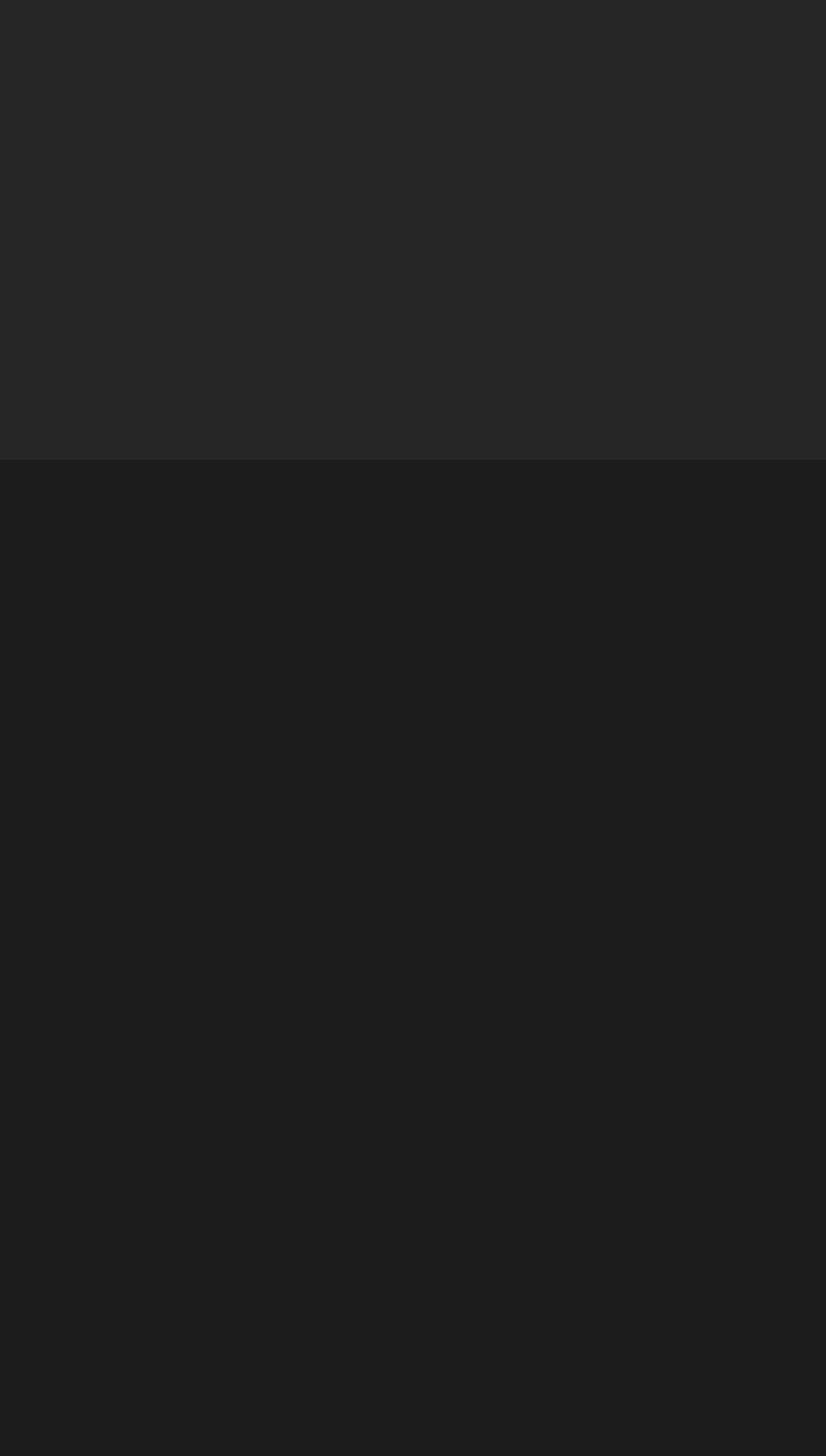Please identify the bounding box coordinates of the element I need to click to follow this instruction: "Click the Home link".

None